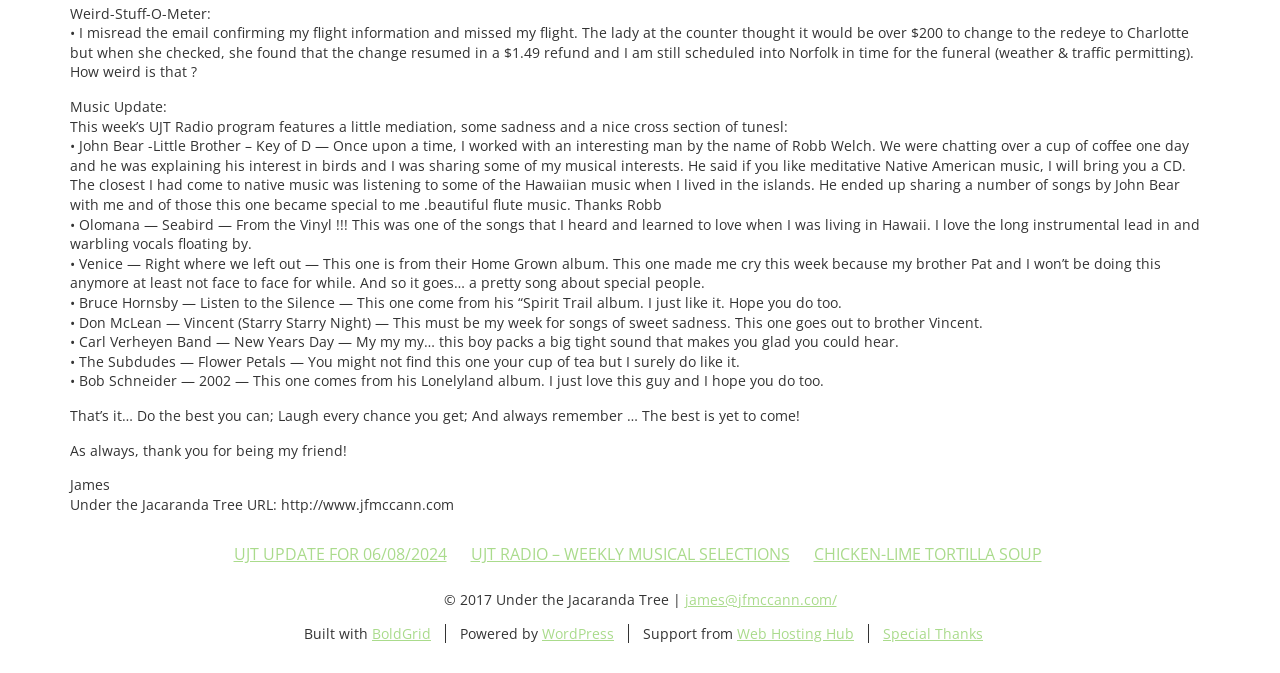What is the name of the website?
Could you give a comprehensive explanation in response to this question?

I determined the answer by looking at the text 'Under the Jacaranda Tree URL: http://www.jfmccann.com' which is located at the bottom of the webpage, indicating that it is the name of the website.